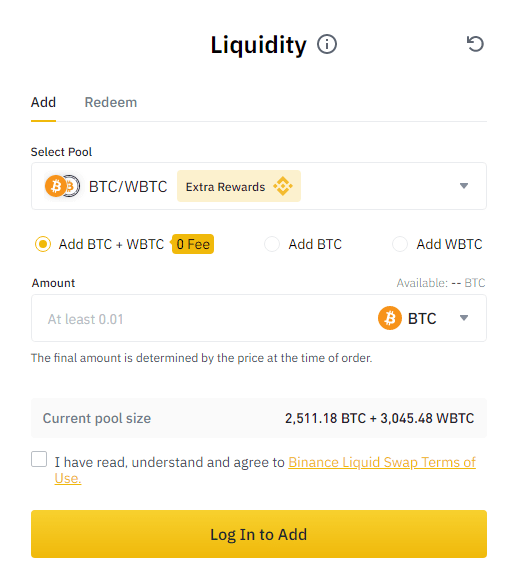Describe all significant details and elements found in the image.

The image depicts a user interface from the Binance platform, specifically focused on adding liquidity to a trading pool. The interface features two primary tabs labeled "Add" and "Redeem," indicating options for users to either contribute assets or withdraw their tokens from the liquidity pool. 

In the "Select Pool" section, users can choose the BTC/WBTC trading pair and earn extra rewards. A clear option is provided to add both BTC and WBTC, showing a fee of zero for this option. The minimum amount specified for adding liquidity is set at 0.01 BTC, emphasizing user flexibility while trading. 

Additionally, the current pool size displays the total amount of assets within the pool: 2,511.18 BTC and 3,045.48 WBTC. Lastly, users must agree to the Binance Liquid Swap Terms of Use before proceeding, with a prominent "Log In to Add" button encouraging user interaction. This interface encapsulates the process of providing liquidity, highlighting both the operational elements and the potential financial opportunities available on the Binance platform.